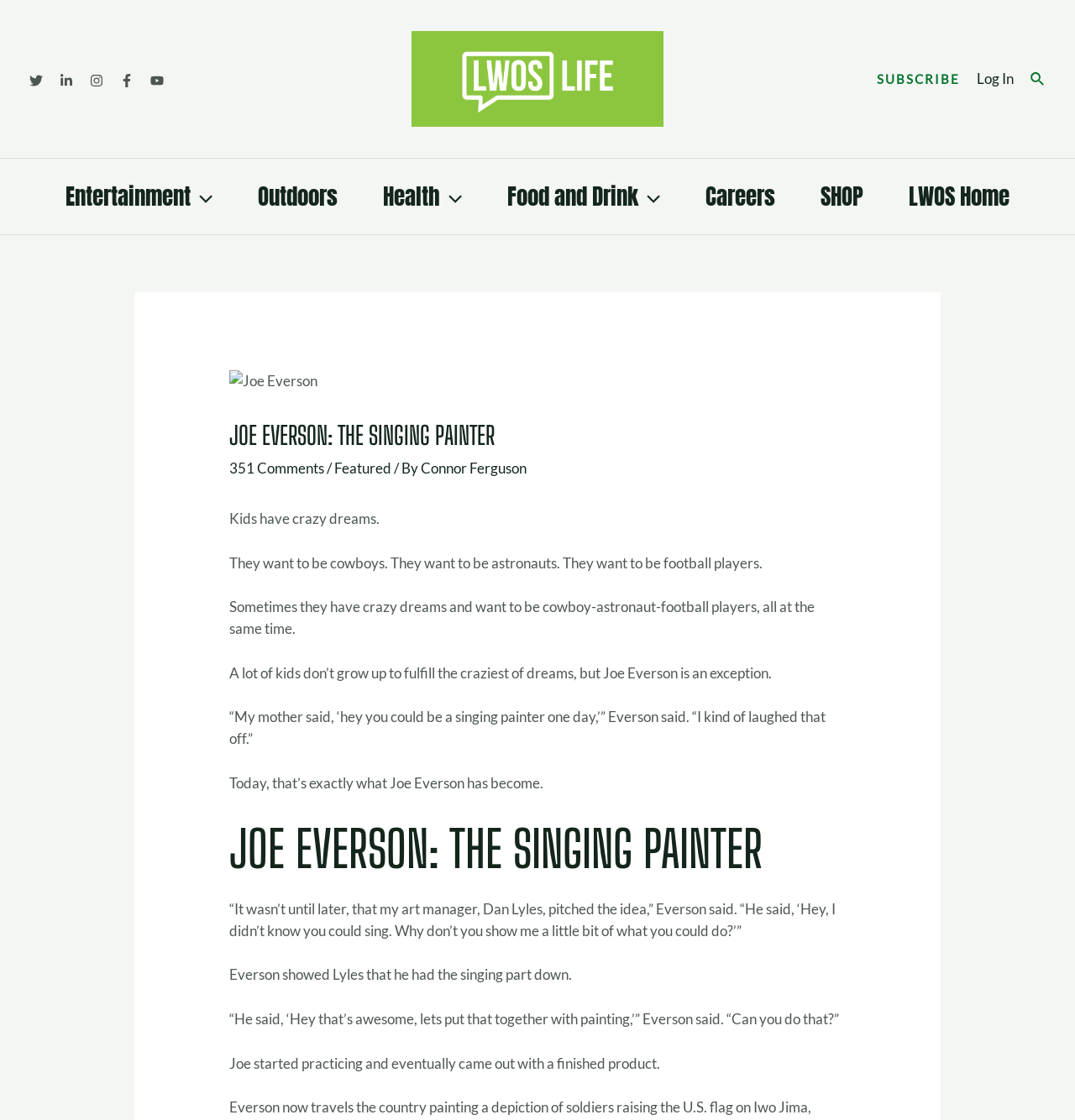How many comments are there on the article?
Based on the image, give a one-word or short phrase answer.

351